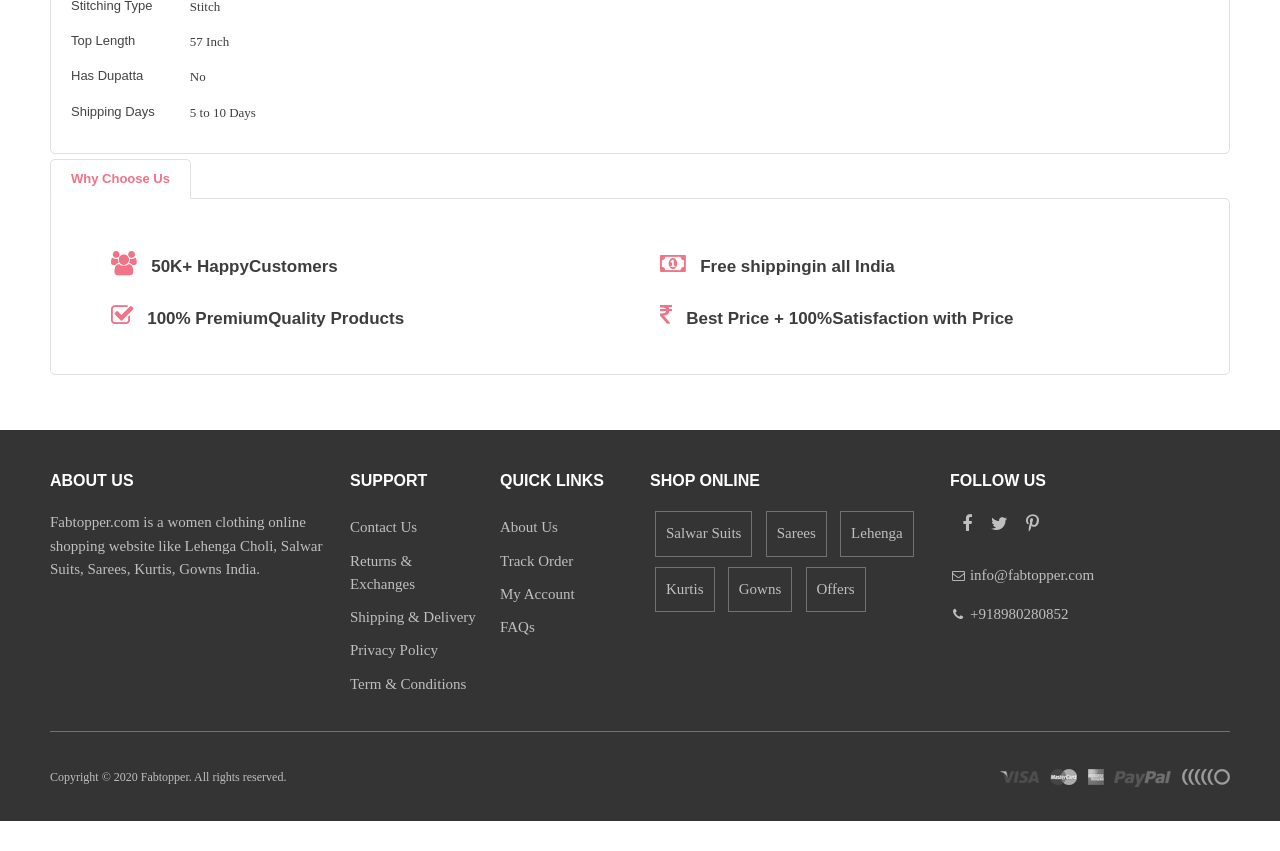What is the website about?
Respond to the question with a single word or phrase according to the image.

Women clothing online shopping